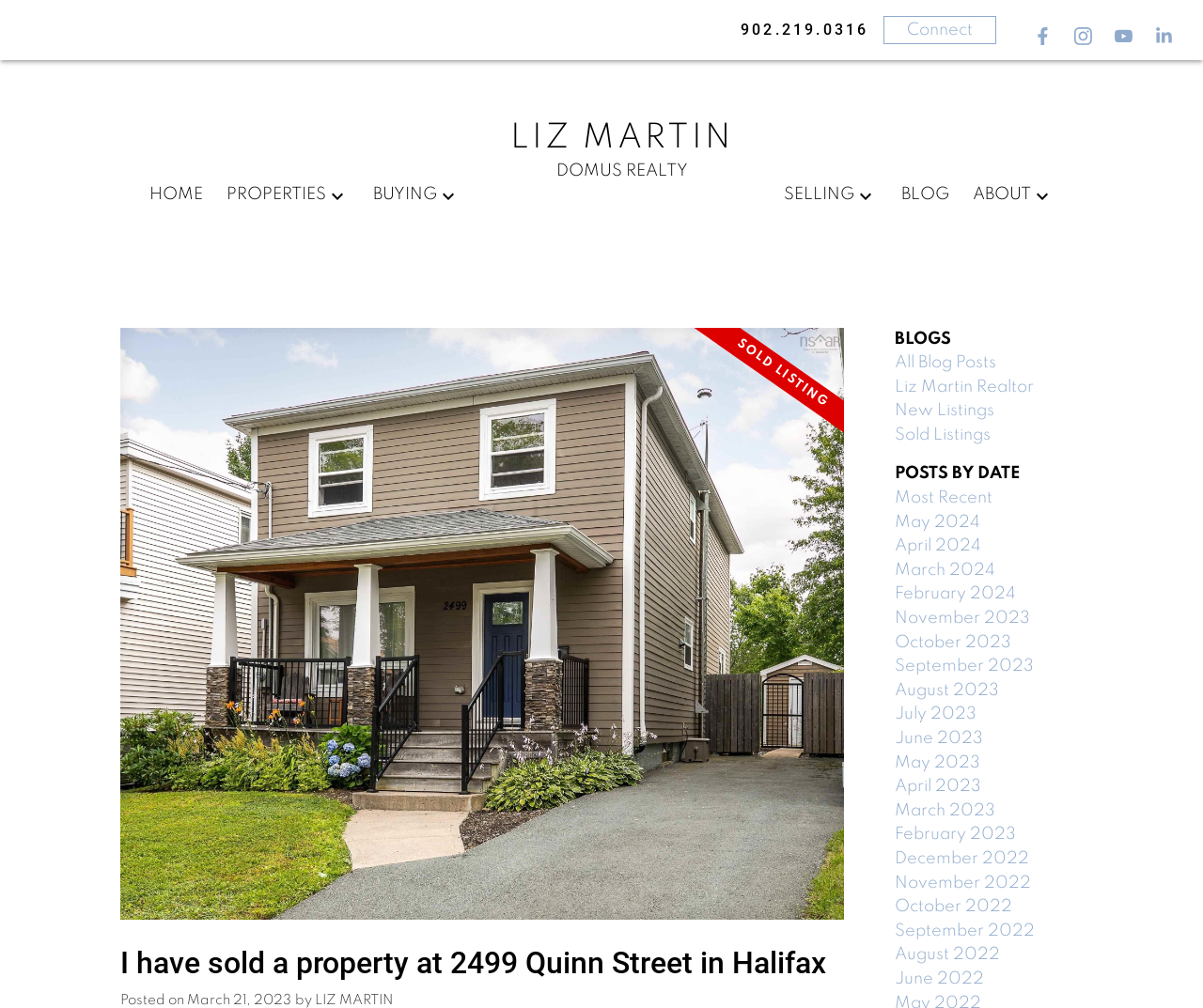Please identify the bounding box coordinates of the area that needs to be clicked to fulfill the following instruction: "View the Liz Martin Realtor page."

[0.744, 0.375, 0.859, 0.392]